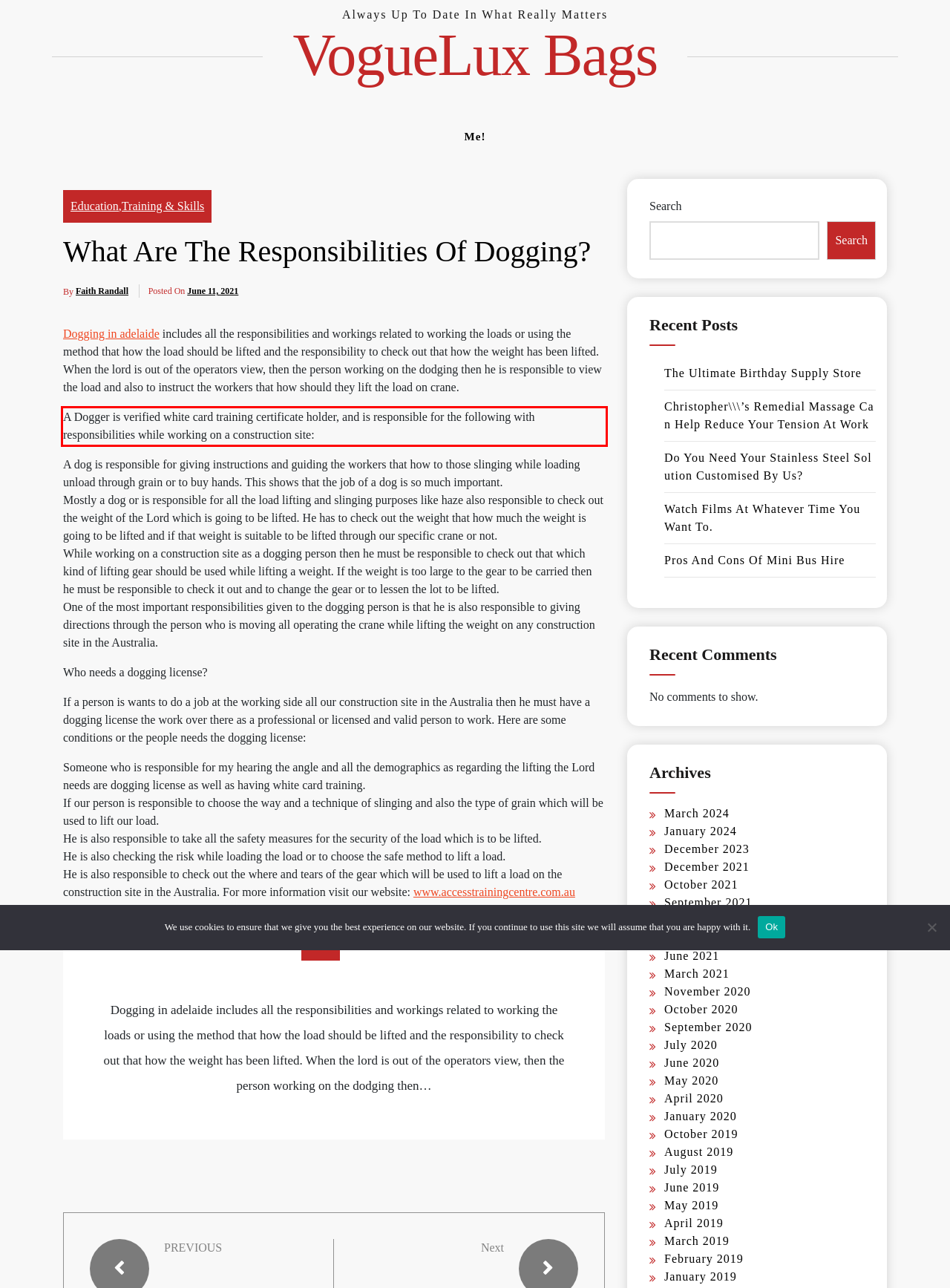You are provided with a screenshot of a webpage featuring a red rectangle bounding box. Extract the text content within this red bounding box using OCR.

A Dogger is verified white card training certificate holder, and is responsible for the following with responsibilities while working on a construction site: